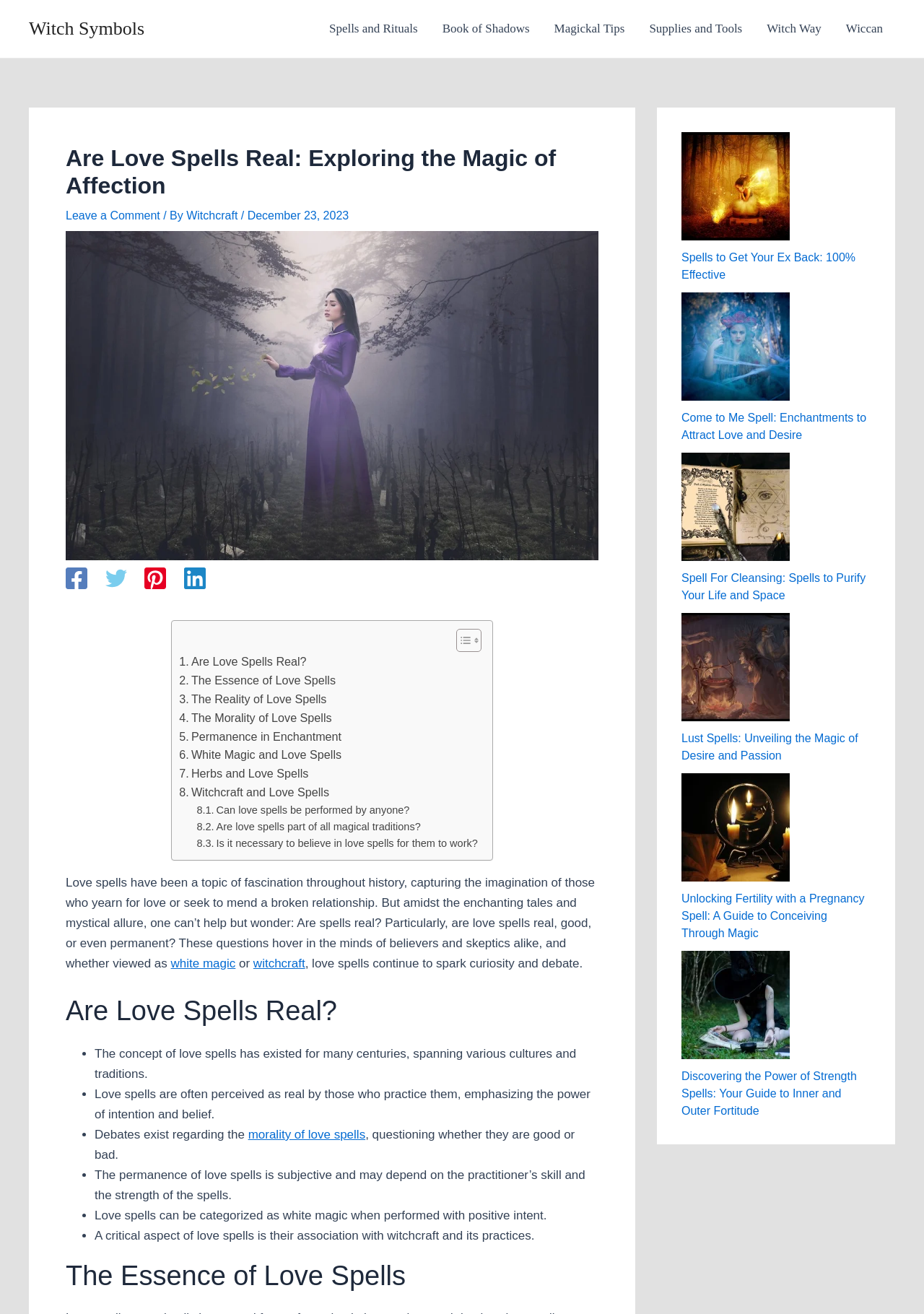Determine the bounding box for the HTML element described here: "The Morality of Love Spells". The coordinates should be given as [left, top, right, bottom] with each number being a float between 0 and 1.

[0.194, 0.539, 0.359, 0.554]